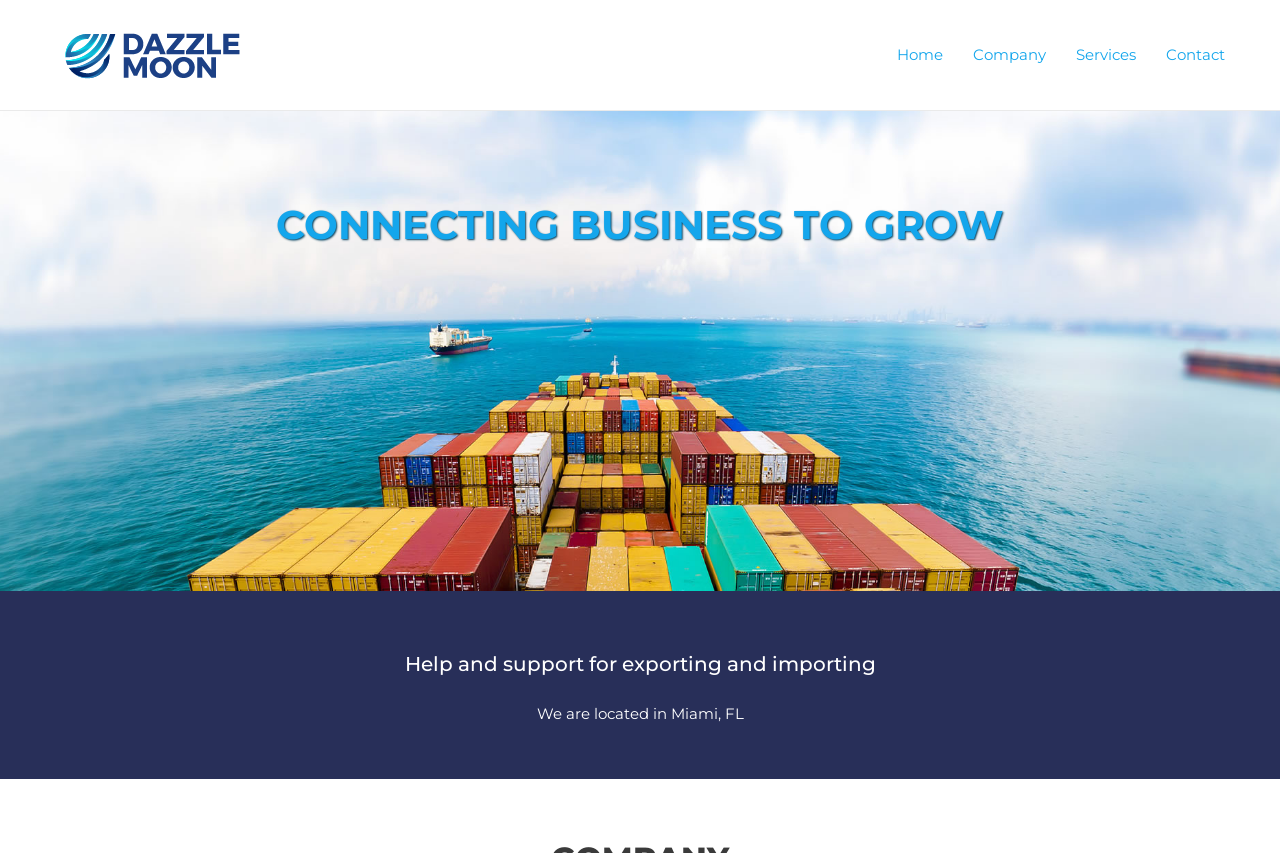Review the image closely and give a comprehensive answer to the question: What is the theme of the company's slogan?

The company's slogan is 'CONNECTING BUSINESS TO GROW', which suggests that the theme of the slogan is business growth and connection.